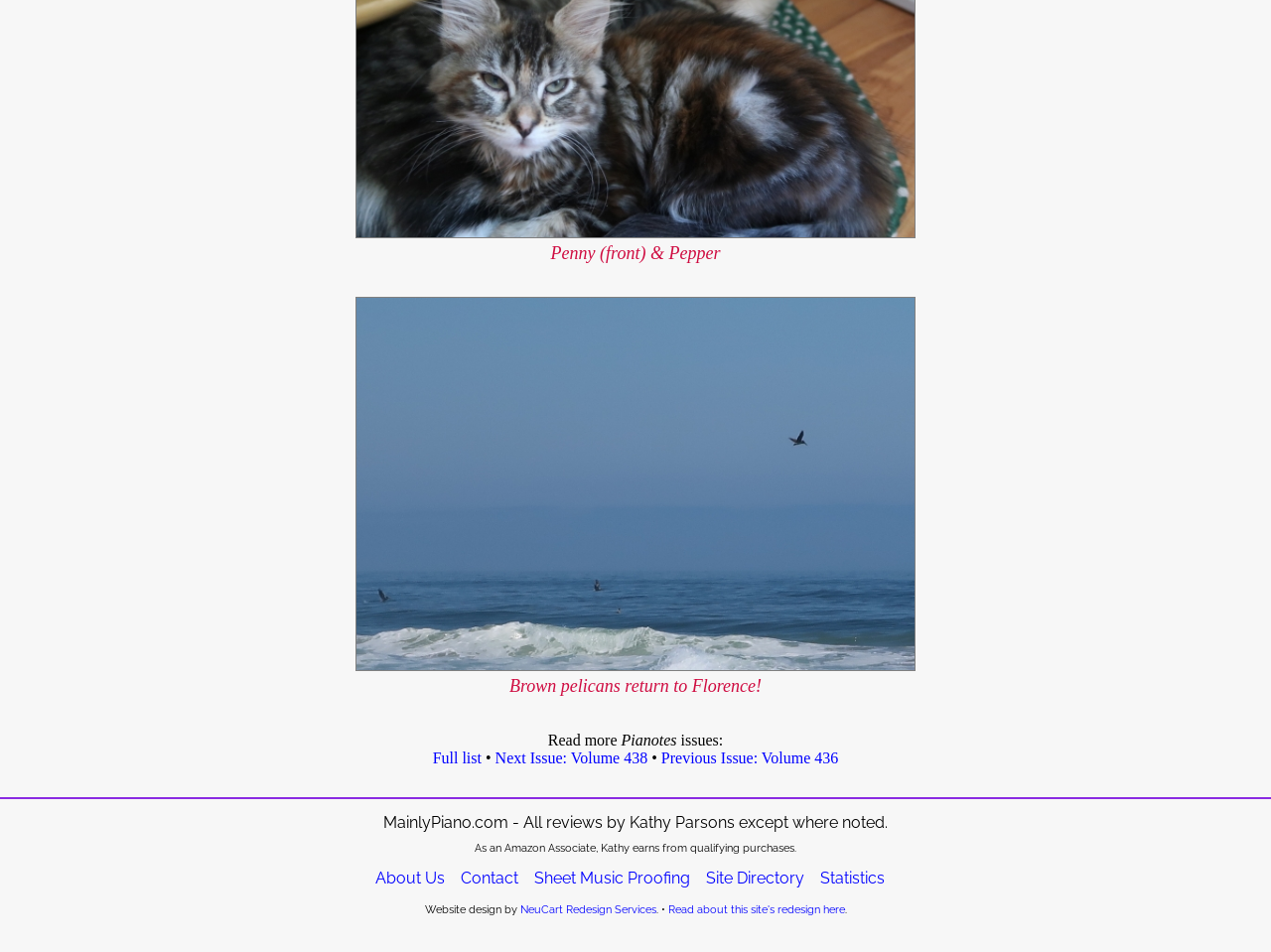What is the name of the website?
Provide a thorough and detailed answer to the question.

The answer can be found in the StaticText element with the text 'MainlyPiano.com - All reviews by Kathy Parsons except where noted.' which is located at the coordinates [0.302, 0.854, 0.698, 0.874]. This text is likely a footer or copyright notice, and it mentions the name of the website.